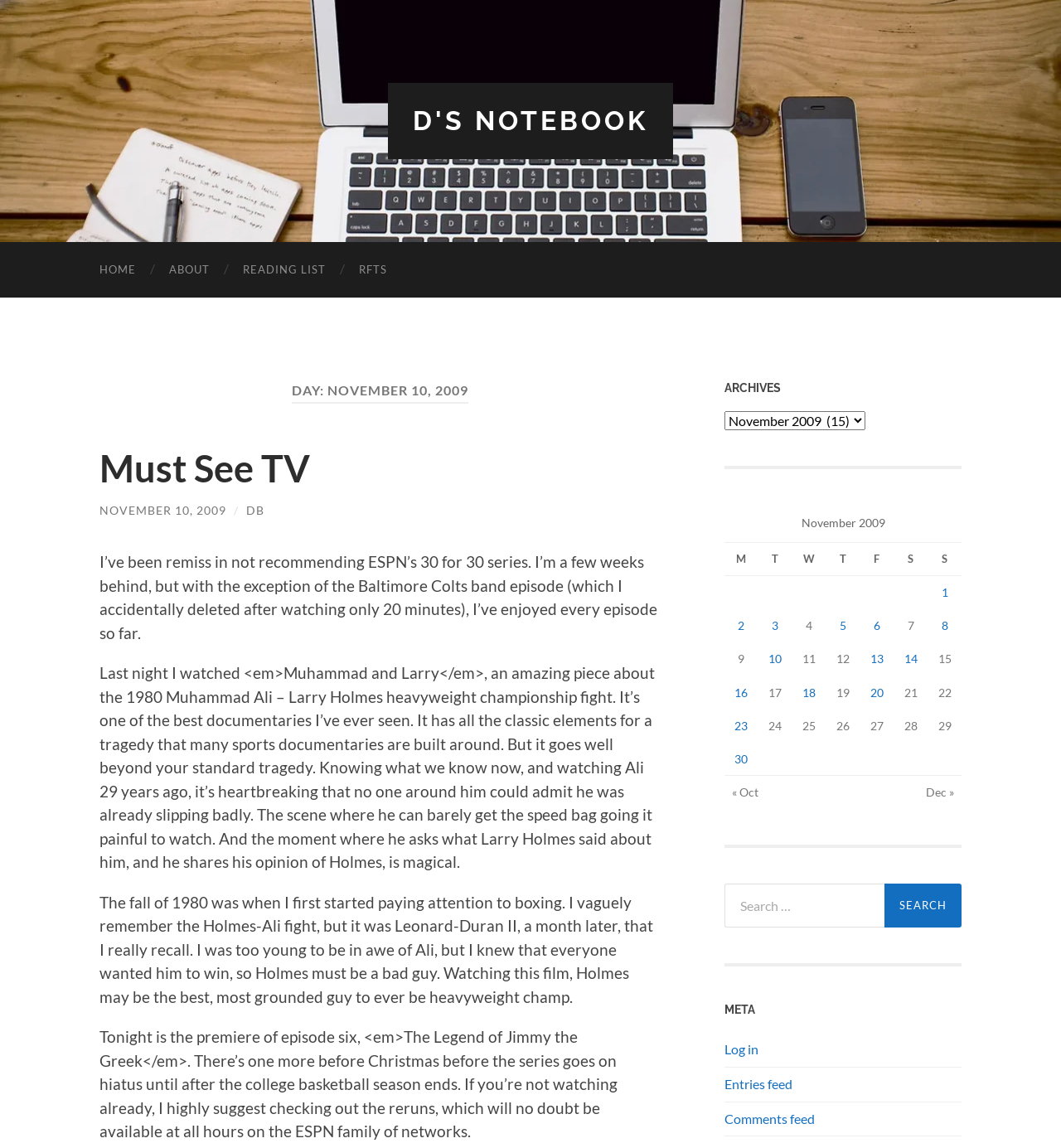Determine the bounding box coordinates of the region that needs to be clicked to achieve the task: "Read the article about Muhammad Ali and Larry Holmes".

[0.094, 0.578, 0.617, 0.759]